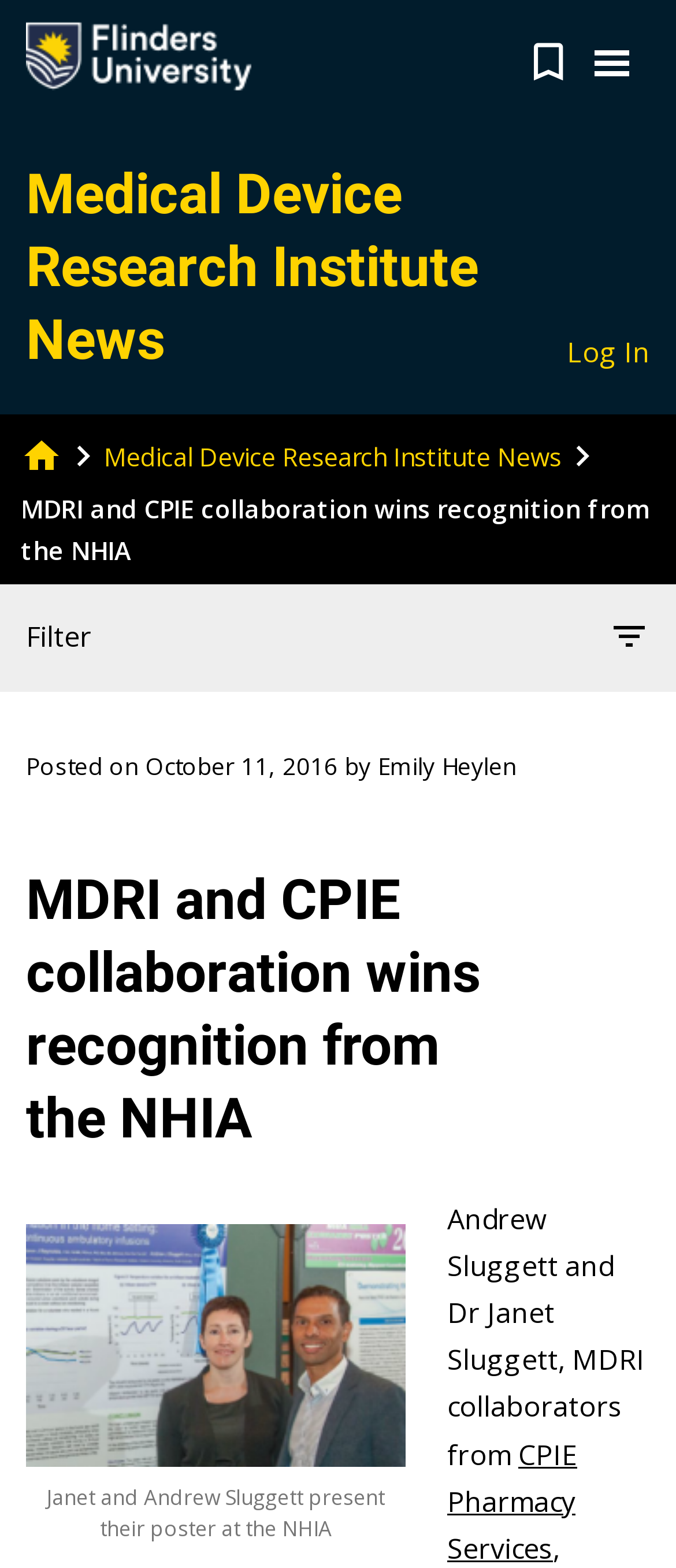What is the name of the research institute?
Using the image as a reference, answer the question with a short word or phrase.

Medical Device Research Institute